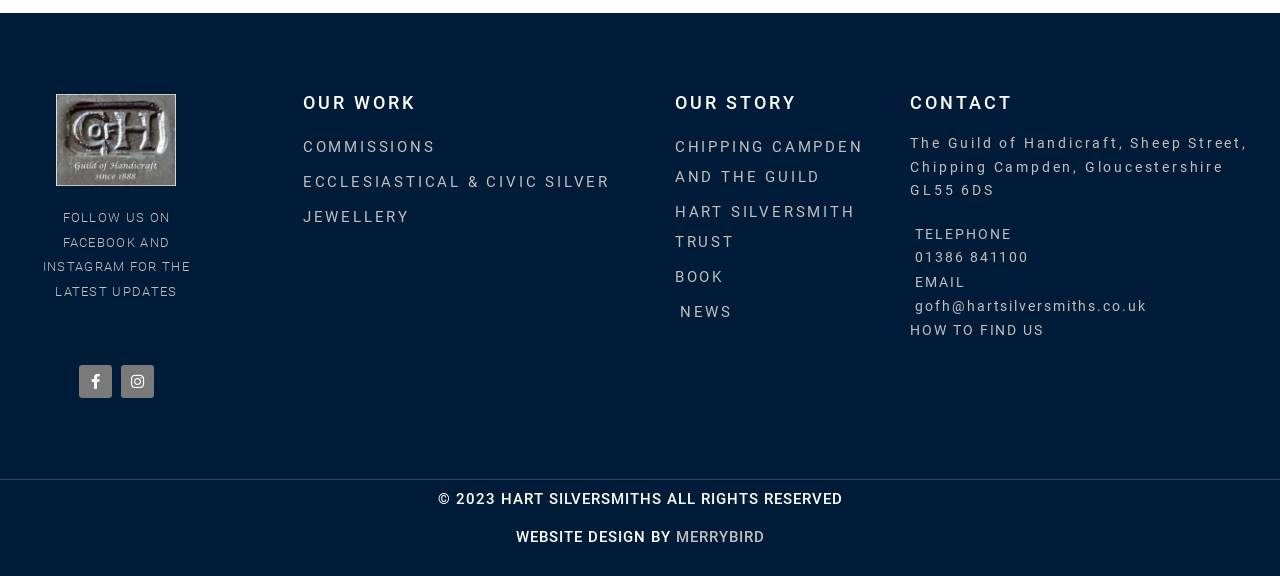How many main categories are there in the 'OUR WORK' section?
Please use the visual content to give a single word or phrase answer.

3